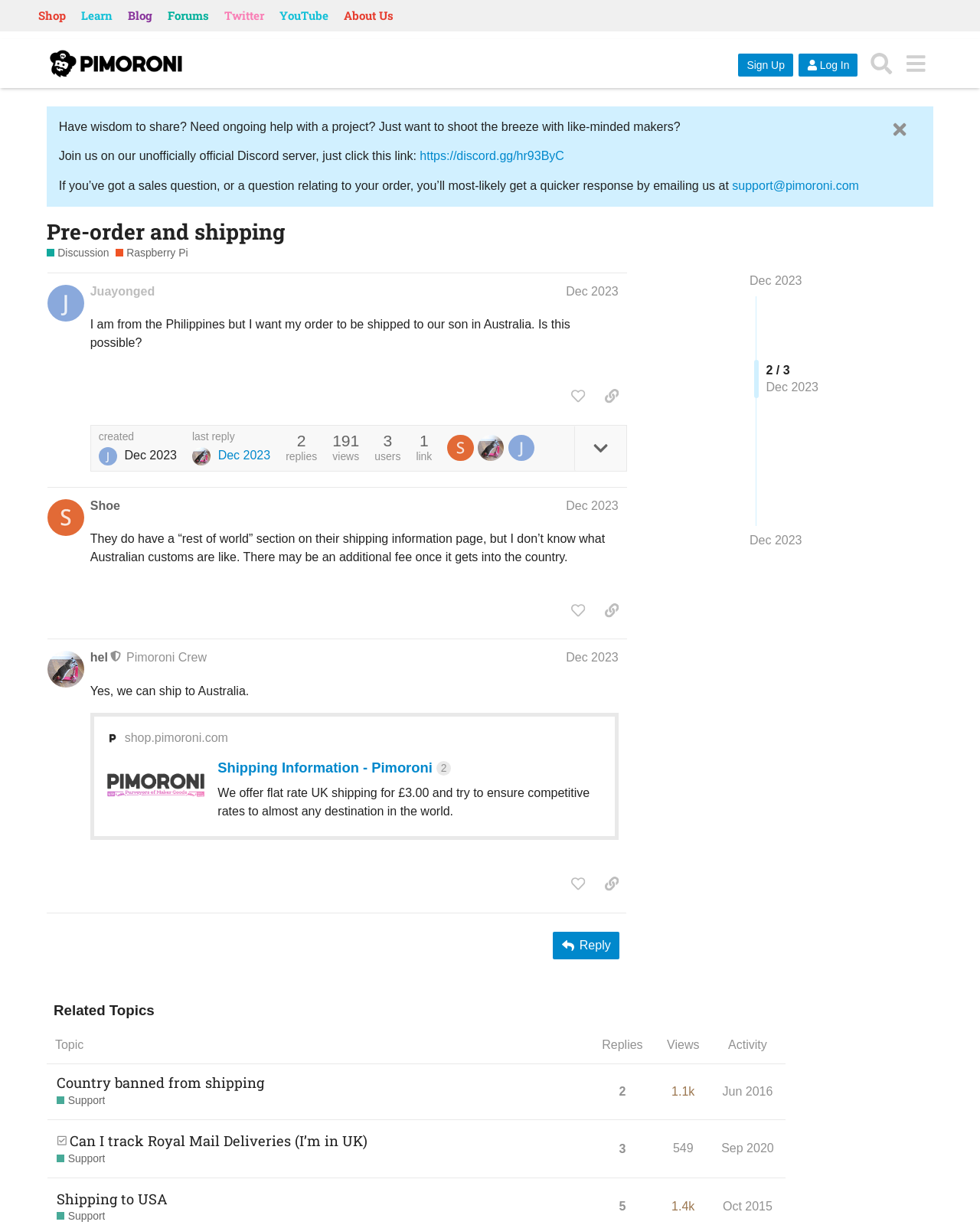Determine the bounding box coordinates for the UI element matching this description: "Shipping Information - Pimoroni 2".

[0.222, 0.62, 0.46, 0.633]